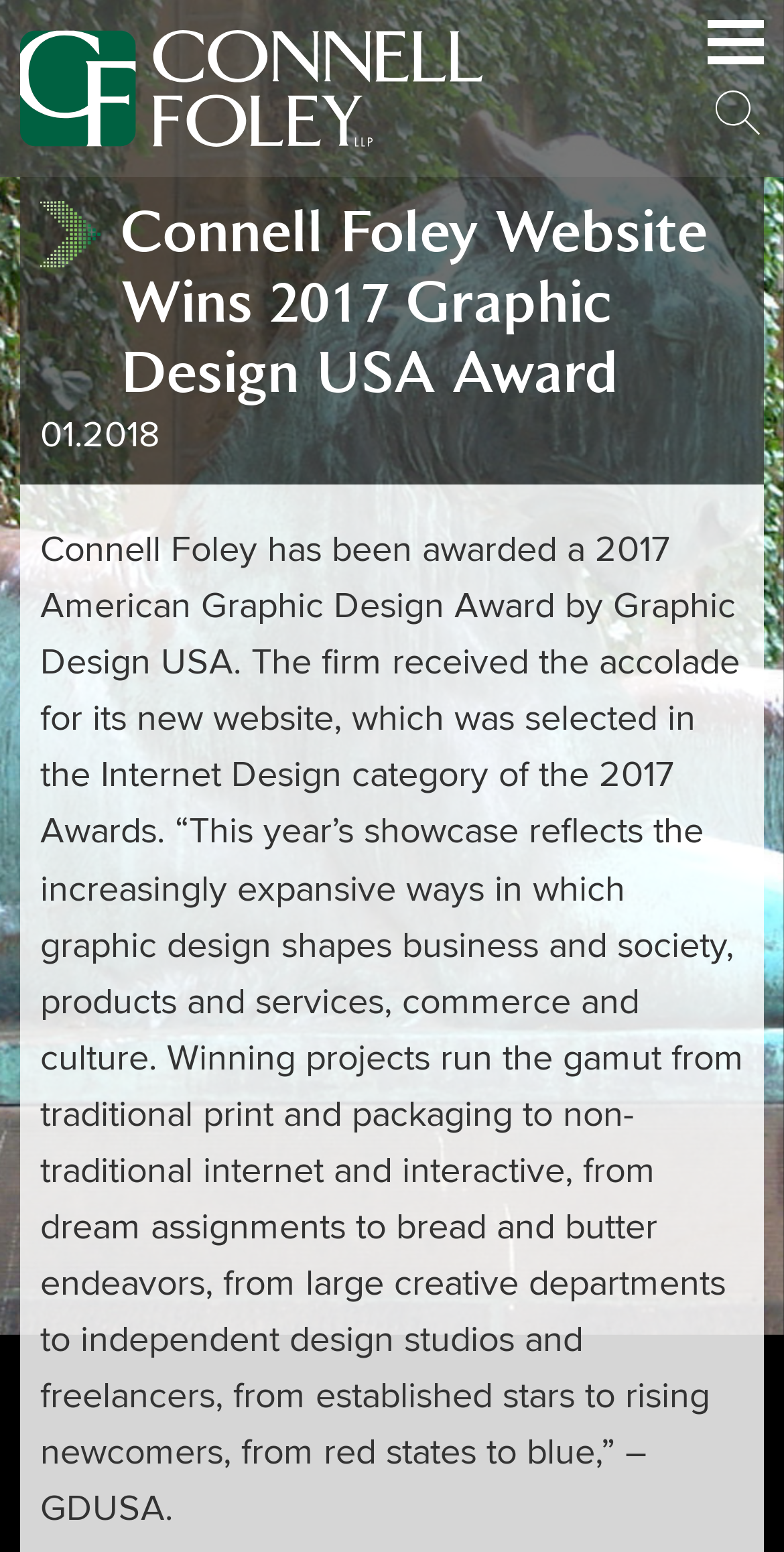Using the element description provided, determine the bounding box coordinates in the format (top-left x, top-left y, bottom-right x, bottom-right y). Ensure that all values are floating point numbers between 0 and 1. Element description: alt="Connell Foley LLP"

[0.026, 0.019, 0.974, 0.095]